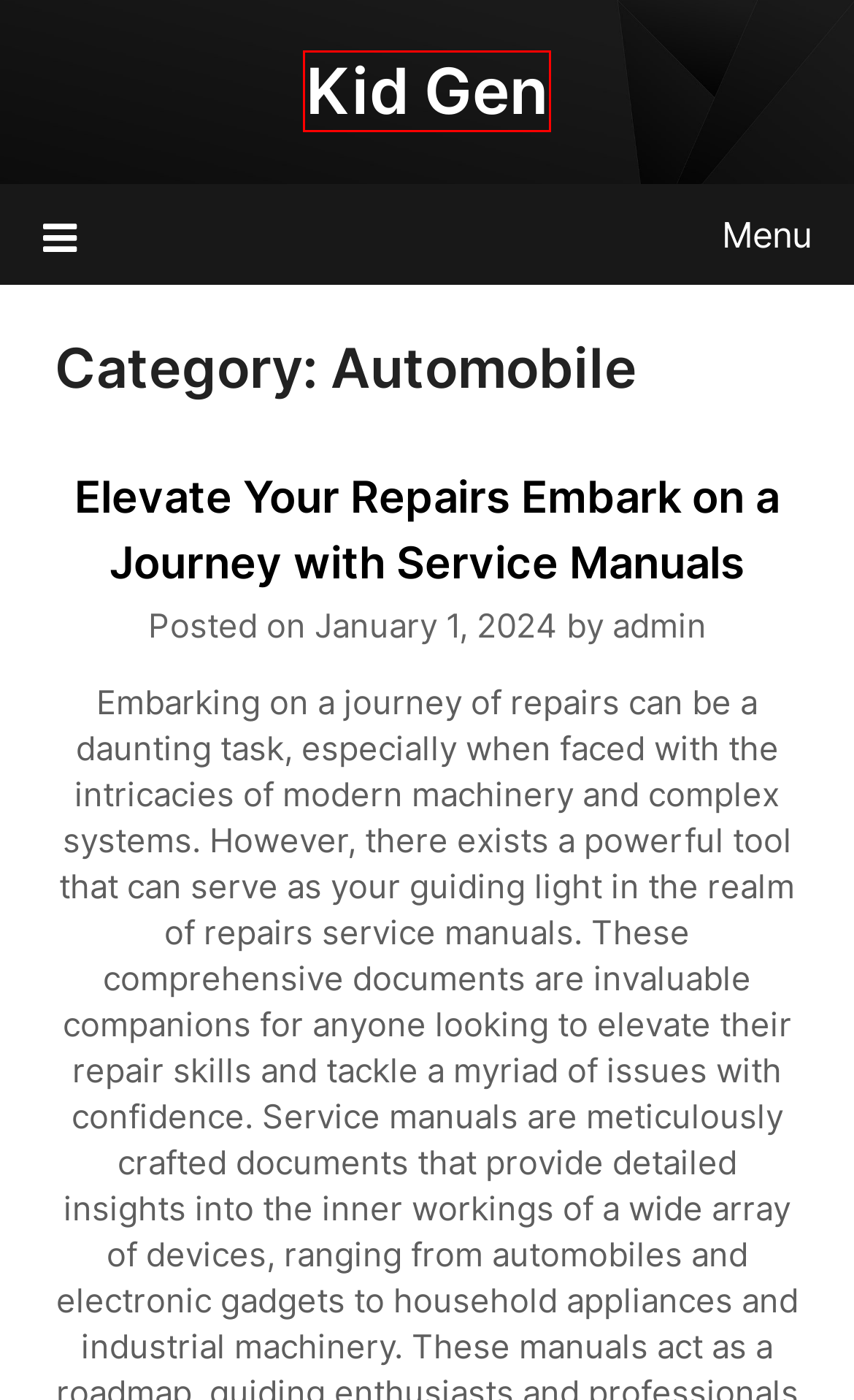Observe the webpage screenshot and focus on the red bounding box surrounding a UI element. Choose the most appropriate webpage description that corresponds to the new webpage after clicking the element in the bounding box. Here are the candidates:
A. Elevate Your Repairs Embark on a Journey with Service Manuals - Kid Gen
B. Finance Archives - Kid Gen
C. October 2023 - Kid Gen
D. Kid Gen -
E. Pet Archives - Kid Gen
F. admin, Author at Kid Gen
G. Health Archives - Kid Gen
H. September 2023 - Kid Gen

D